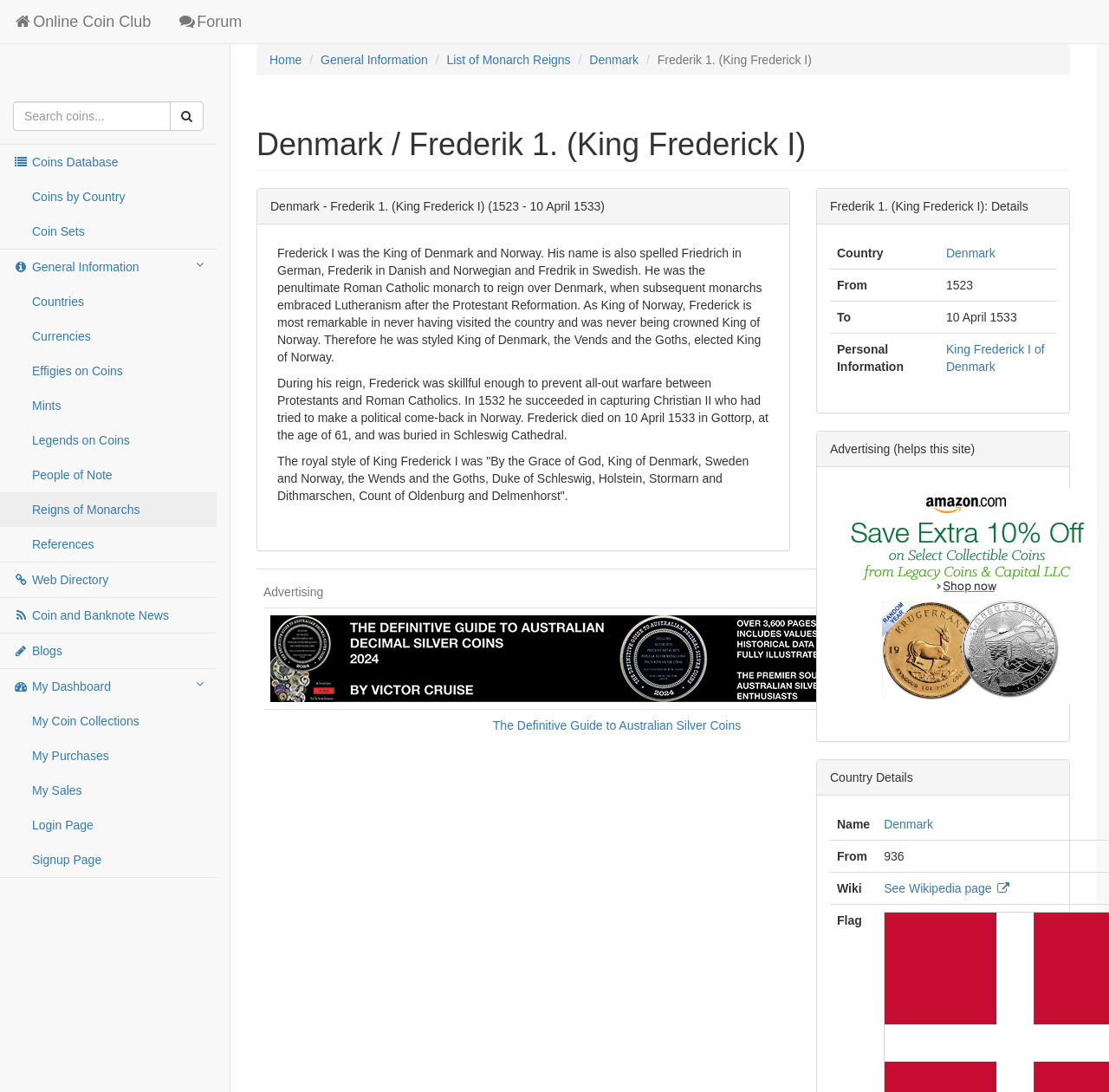Generate a comprehensive caption for the webpage you are viewing.

This webpage is about King Frederick I of Denmark, also known as Frederik 1. The page is divided into several sections. At the top, there is a navigation menu with links to various parts of the website, including the home page, general information, and a list of monarch reigns. Below the navigation menu, there is a breadcrumb trail showing the current page's location within the website.

The main content of the page is divided into two columns. The left column contains a table with information about King Frederick I, including his country, reign duration, and personal information. There is also a section with links to related topics, such as coins, currencies, and mints.

The right column contains a section with a detailed description of King Frederick I's life and reign, including his name in different languages, his role as the penultimate Roman Catholic monarch of Denmark, and his accomplishments. Below this section, there is a table with advertising content, including links to guides about Australian silver coins.

Further down the page, there is a section with details about King Frederick I's reign, including the country he ruled, the duration of his reign, and personal information. There is also a section with links to buy coins at Amazon and a section with country details, including the name of the country and a link to its Wikipedia page.

Throughout the page, there are various links to other parts of the website, as well as external links to Amazon and Wikipedia. The page also contains several images, including a coin and a banner with the text "Buy coins at Amazon".